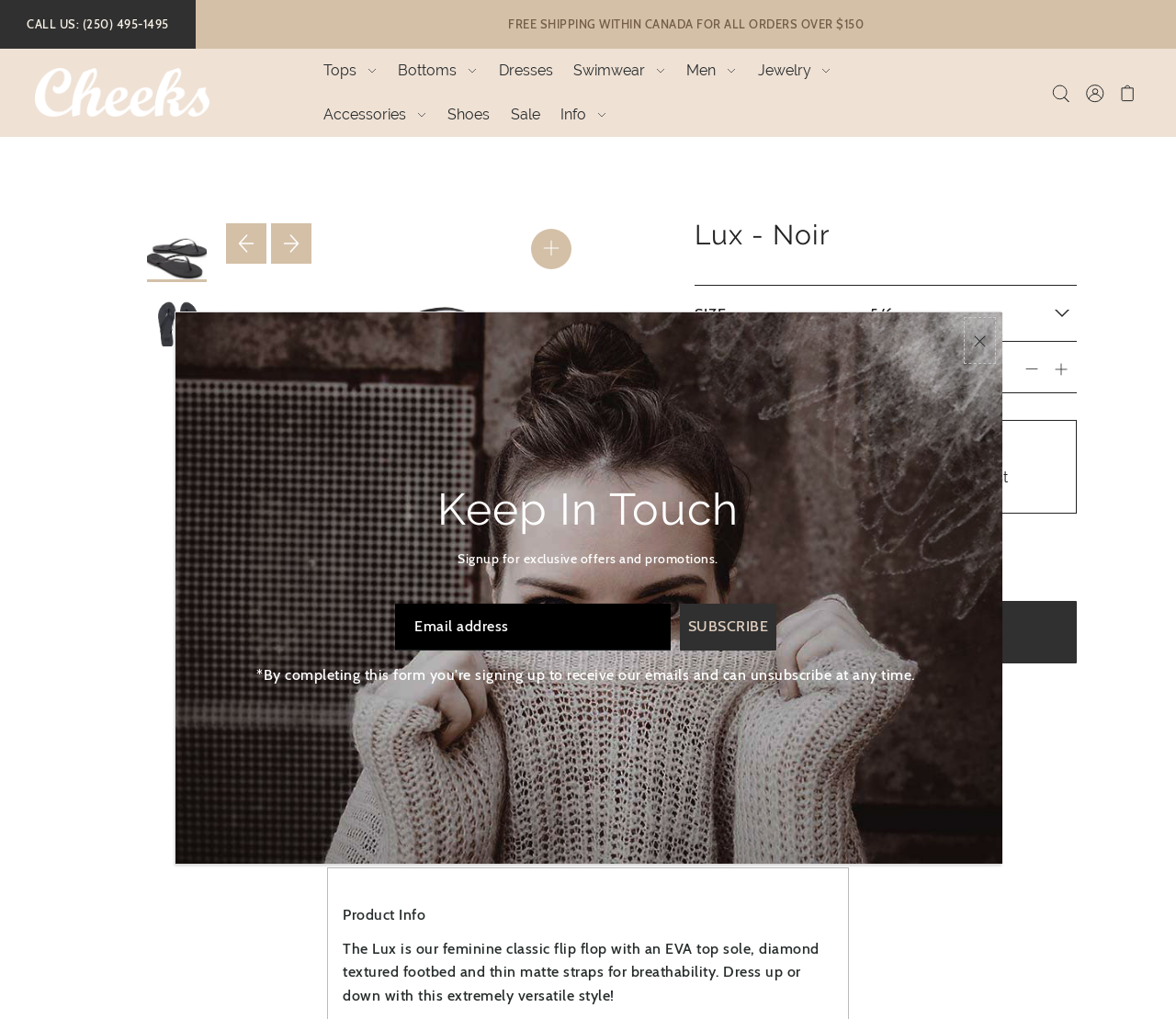Determine the bounding box coordinates for the area that needs to be clicked to fulfill this task: "View store information". The coordinates must be given as four float numbers between 0 and 1, i.e., [left, top, right, bottom].

[0.689, 0.515, 0.825, 0.529]